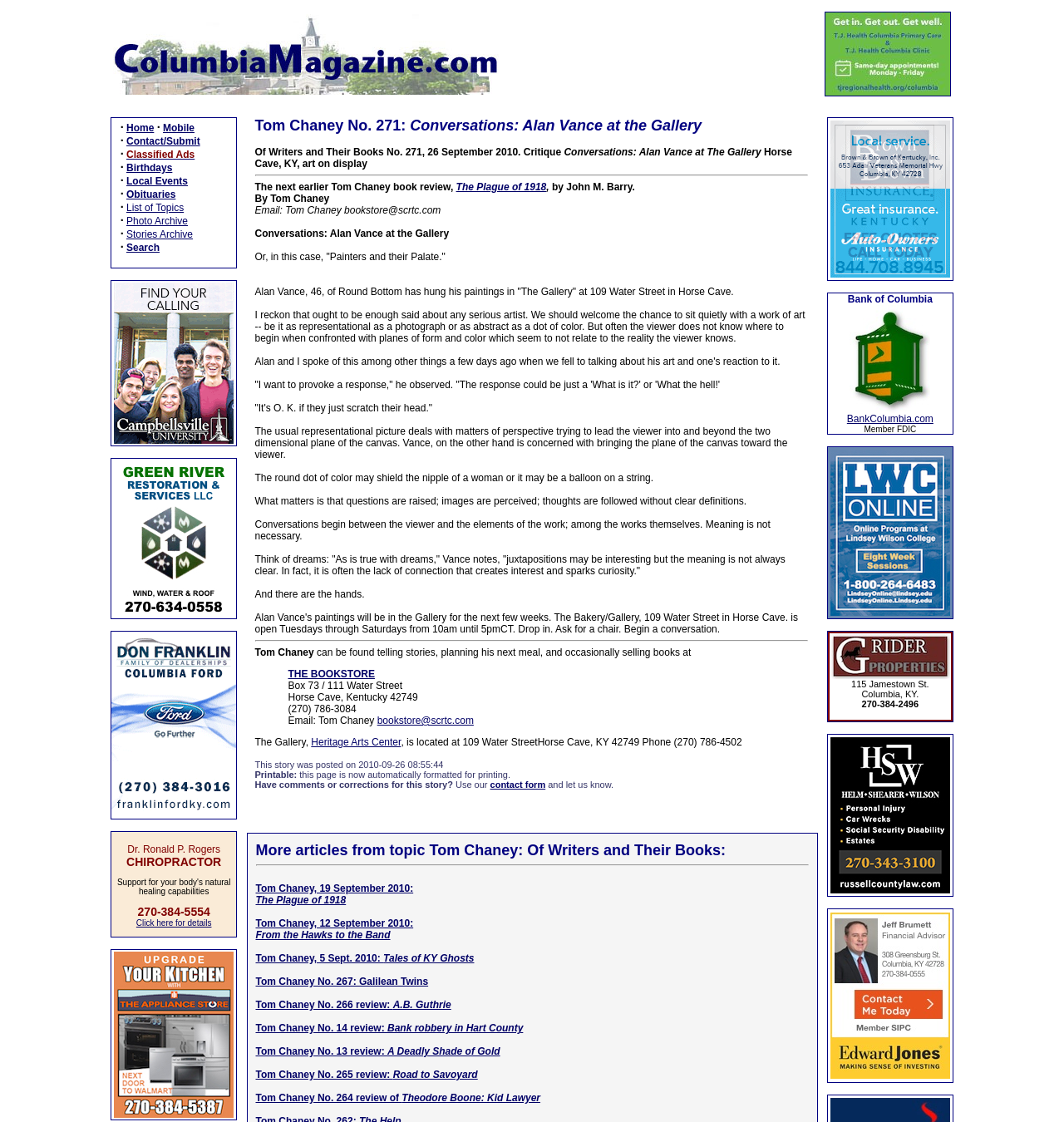Based on the element description Photo Archive, identify the bounding box coordinates for the UI element. The coordinates should be in the format (top-left x, top-left y, bottom-right x, bottom-right y) and within the 0 to 1 range.

[0.119, 0.192, 0.177, 0.202]